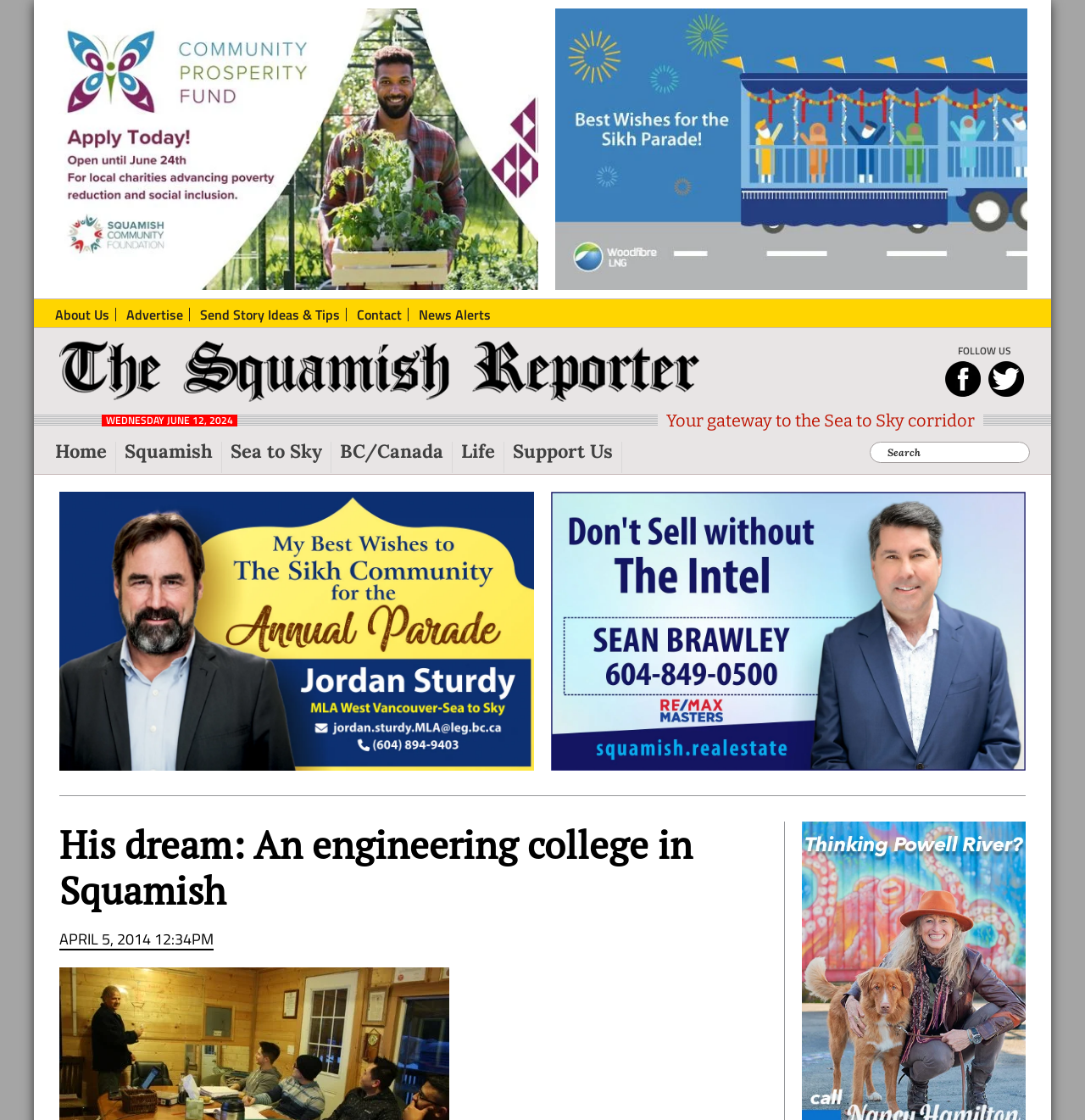Determine the main heading text of the webpage.

His dream: An engineering college in Squamish